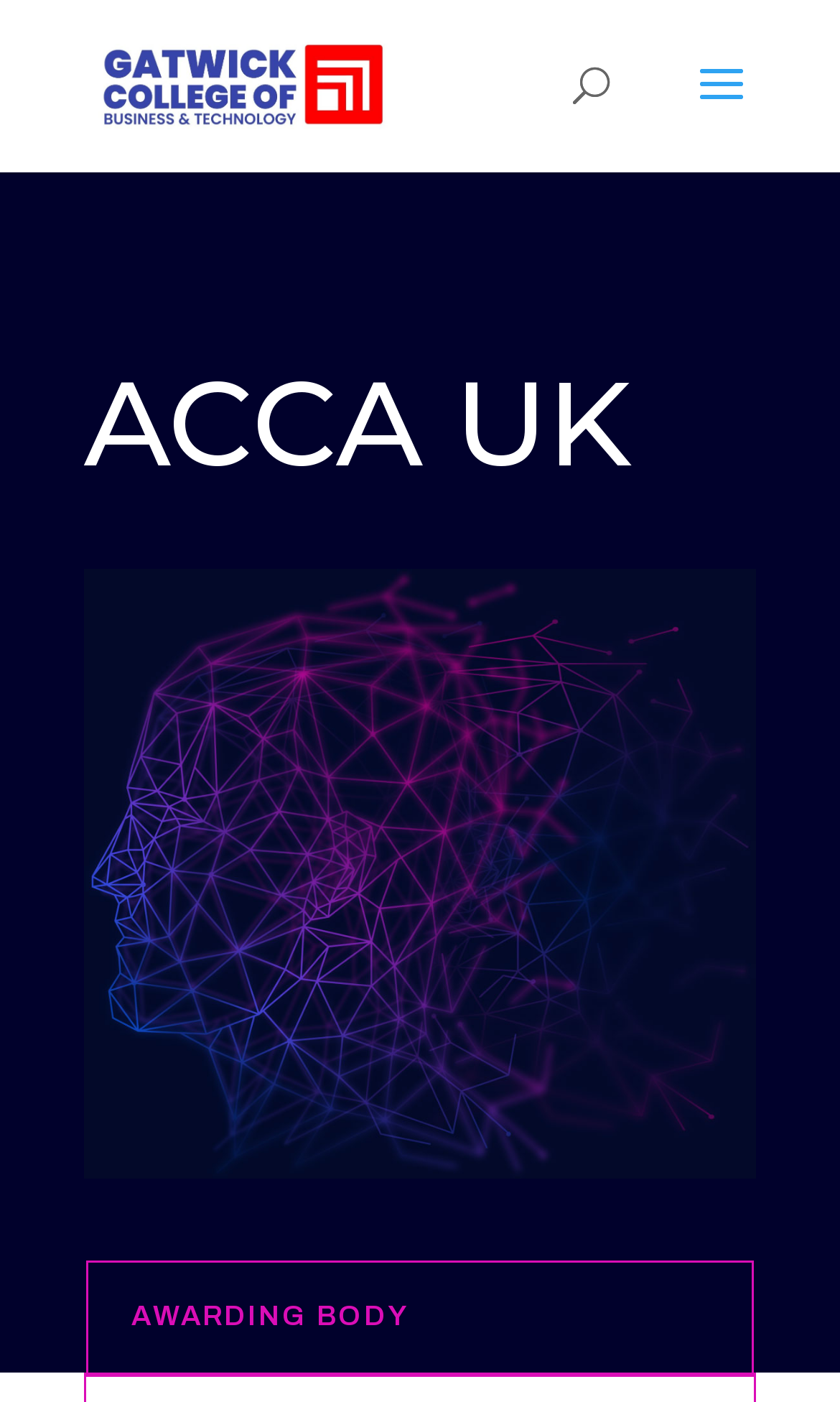Offer a detailed account of what is visible on the webpage.

The webpage is about Gatwick College of Business Studies, an ACCA UK institution. At the top left, there is a link to the college's homepage, accompanied by a logo image of the college. 

Below the link, a search bar spans across the top of the page, taking up about half of the width. 

On the left side, there are two headings, one stating "ACCA UK" and another without text. 

On the right side, there is a large image that occupies most of the page's height. 

At the bottom of the page, there is a heading that reads "AWARDING BODY".